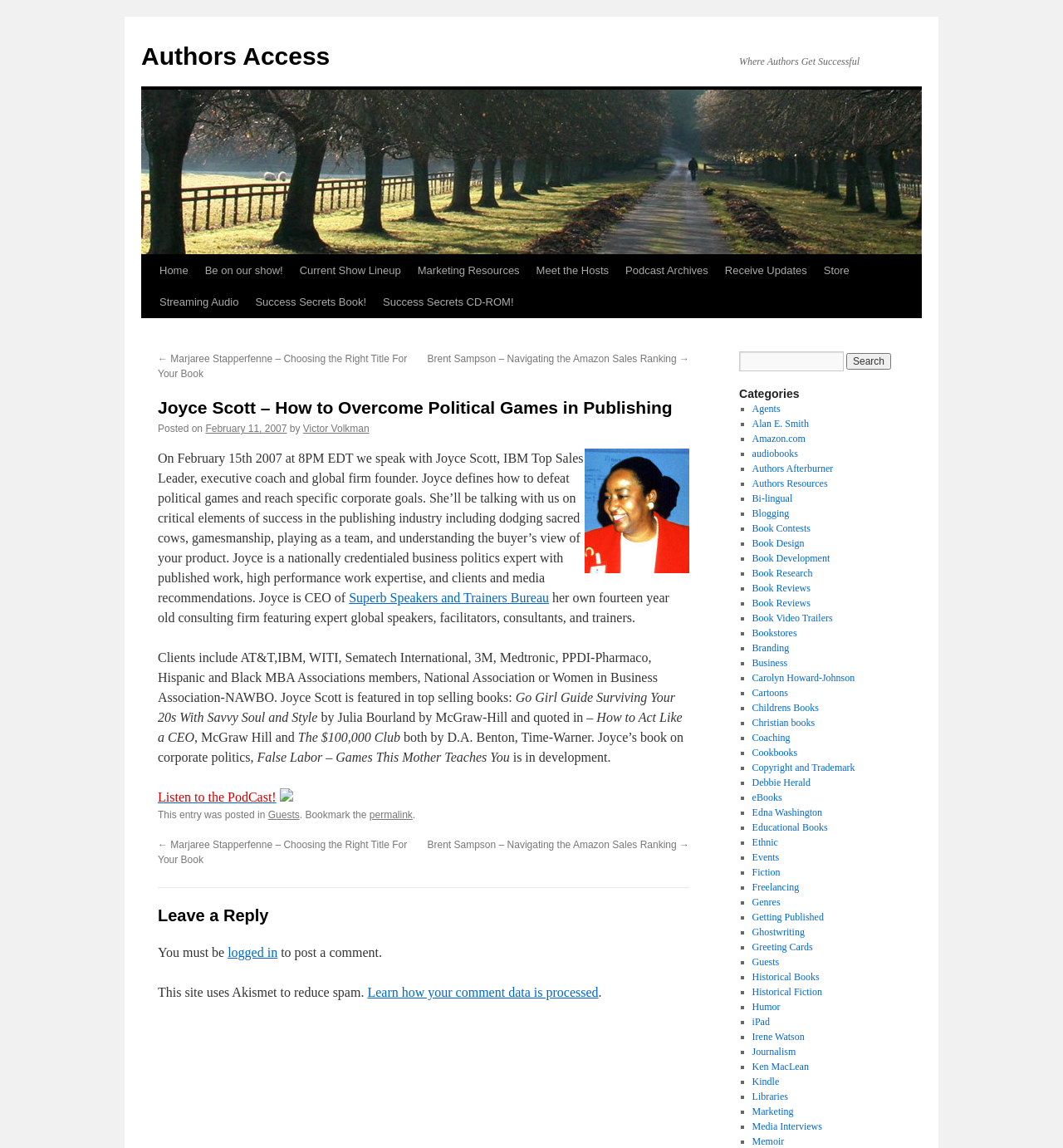Determine the bounding box coordinates for the HTML element described here: "Superb Speakers and Trainers Bureau".

[0.328, 0.515, 0.516, 0.527]